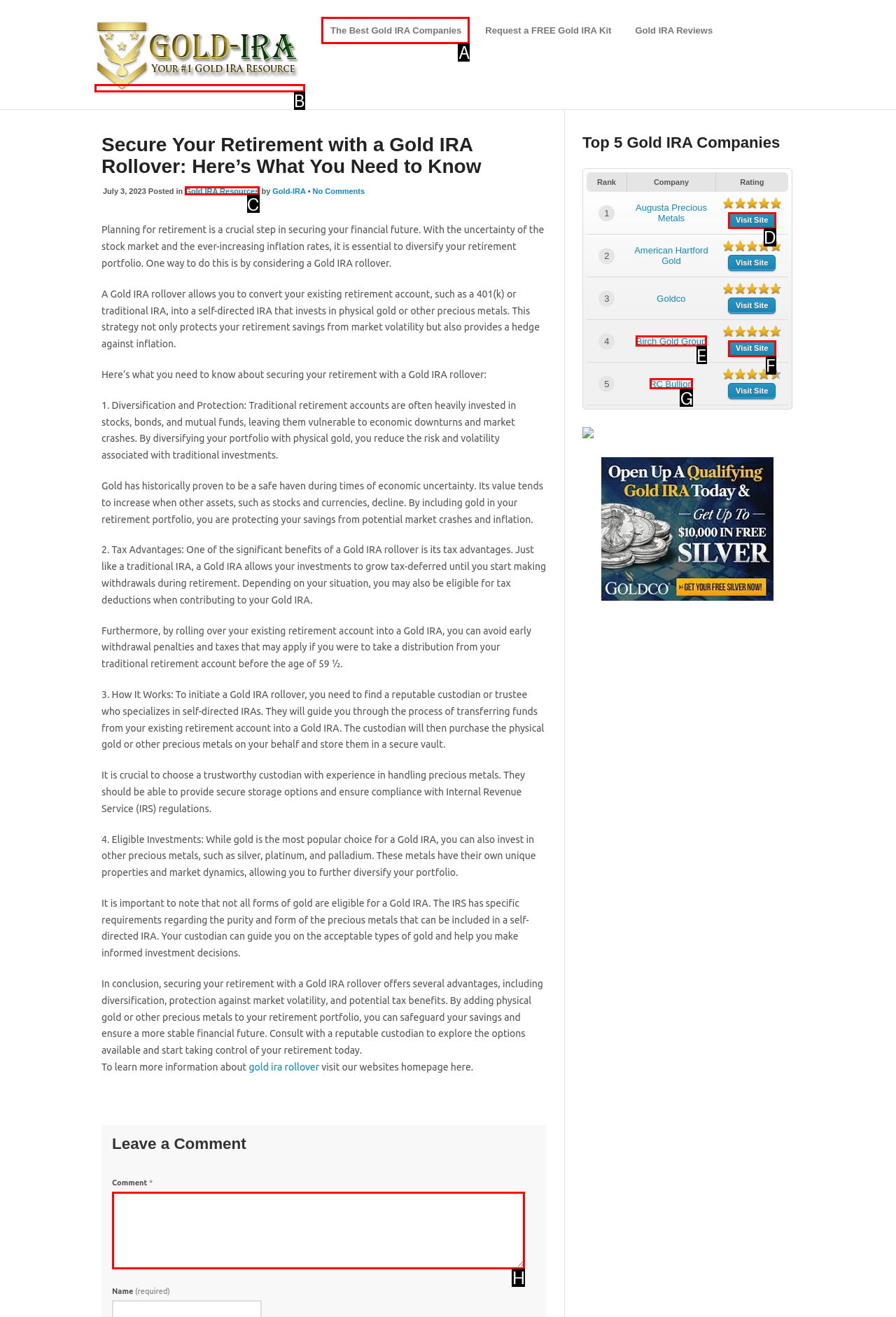Identify the HTML element I need to click to complete this task: Click the 'The Best Gold IRA Companies' link Provide the option's letter from the available choices.

A